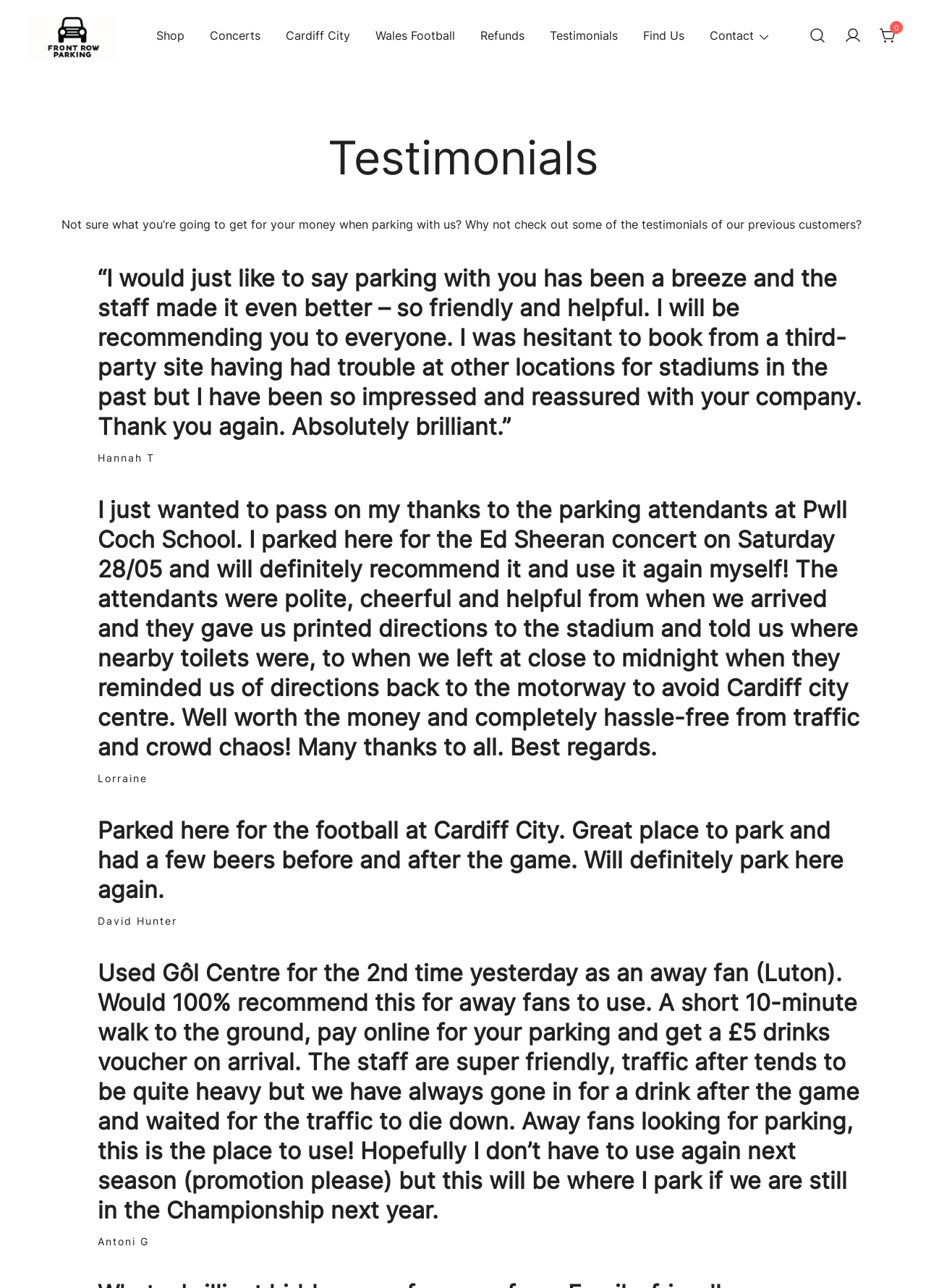Identify the bounding box coordinates of the region I need to click to complete this instruction: "View your account".

[0.912, 0.021, 0.93, 0.035]